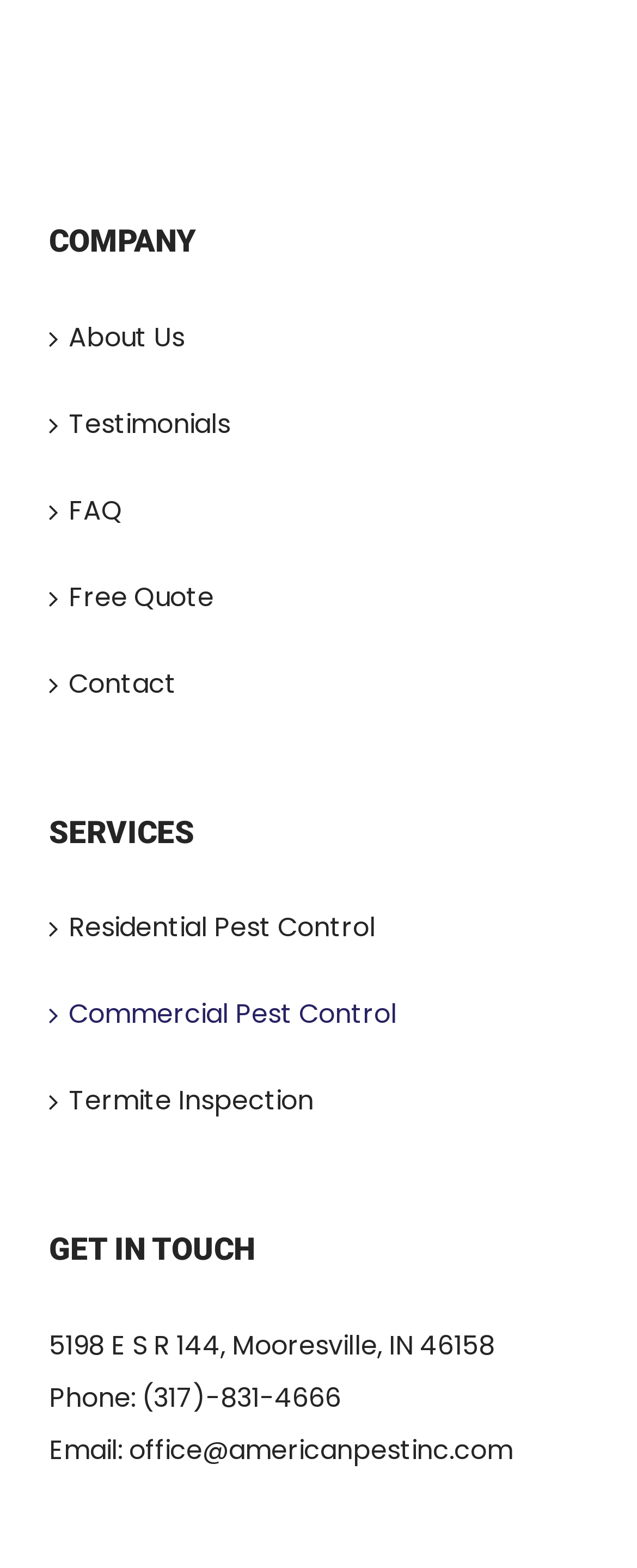Utilize the details in the image to thoroughly answer the following question: How many links are in the 'SERVICES' section?

I counted the links in the 'SERVICES' section and found three links: 'Residential Pest Control', 'Commercial Pest Control', and 'Termite Inspection'.